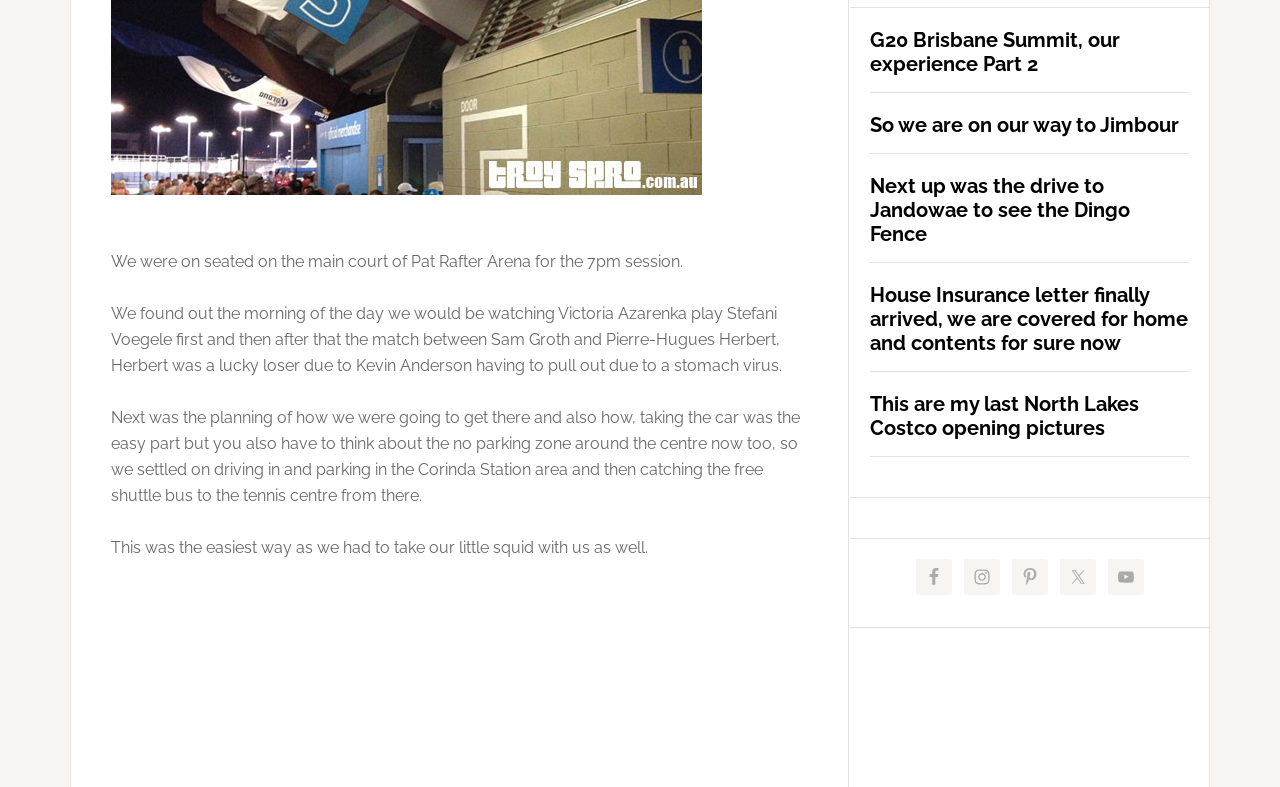Respond to the question below with a concise word or phrase:
What is the title of the first article?

G20 Brisbane Summit, our experience Part 2